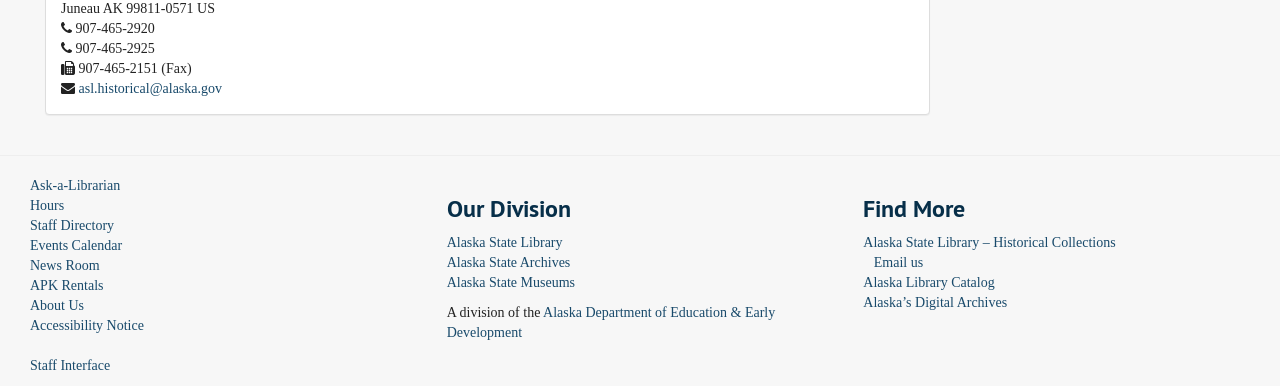Please determine the bounding box coordinates of the section I need to click to accomplish this instruction: "Email us".

[0.683, 0.66, 0.721, 0.699]